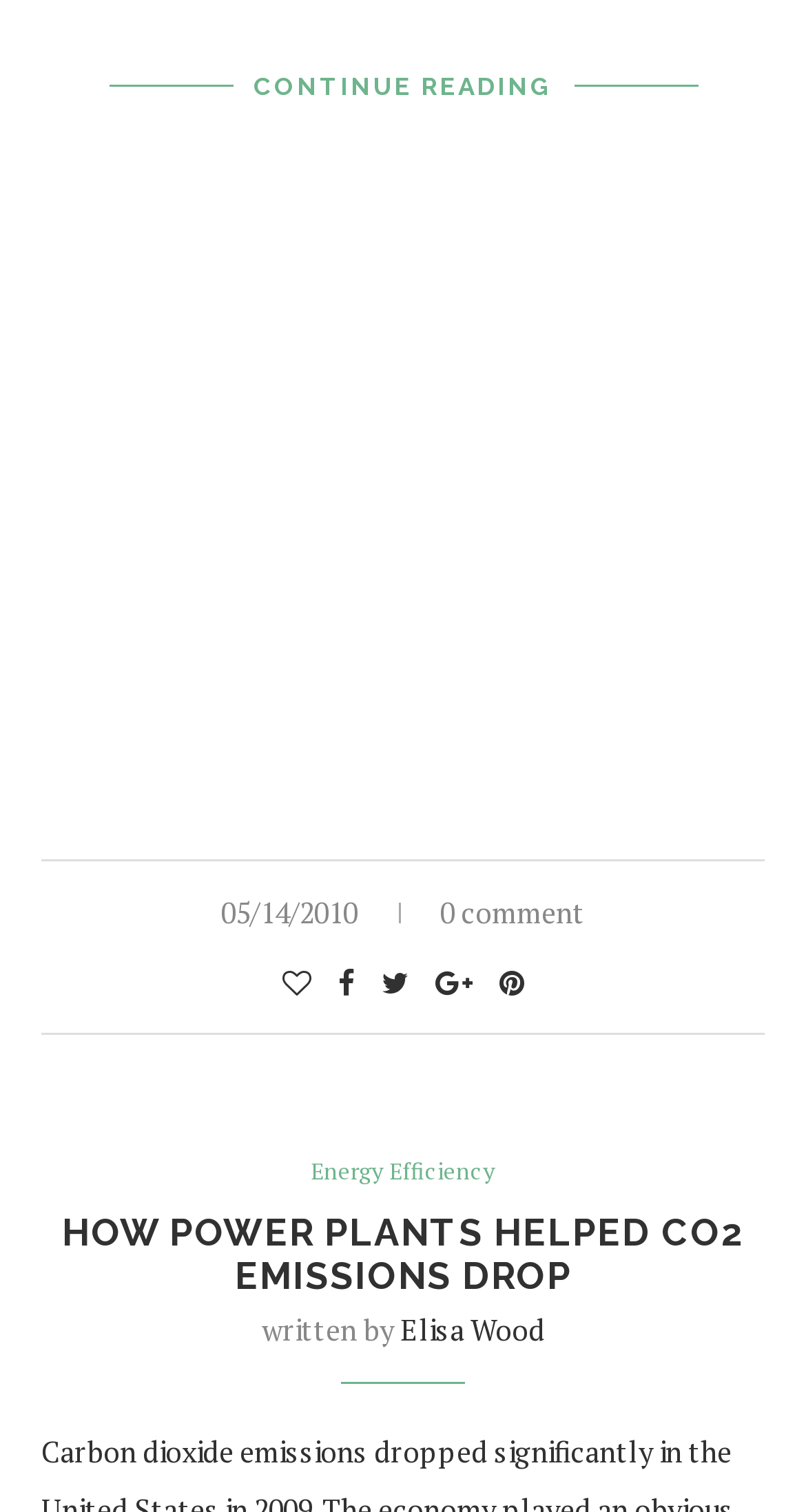Using the information shown in the image, answer the question with as much detail as possible: What is the date of the article?

I found the date of the article by looking at the StaticText element with the text '05/14/2010' located at the coordinates [0.274, 0.591, 0.444, 0.617].